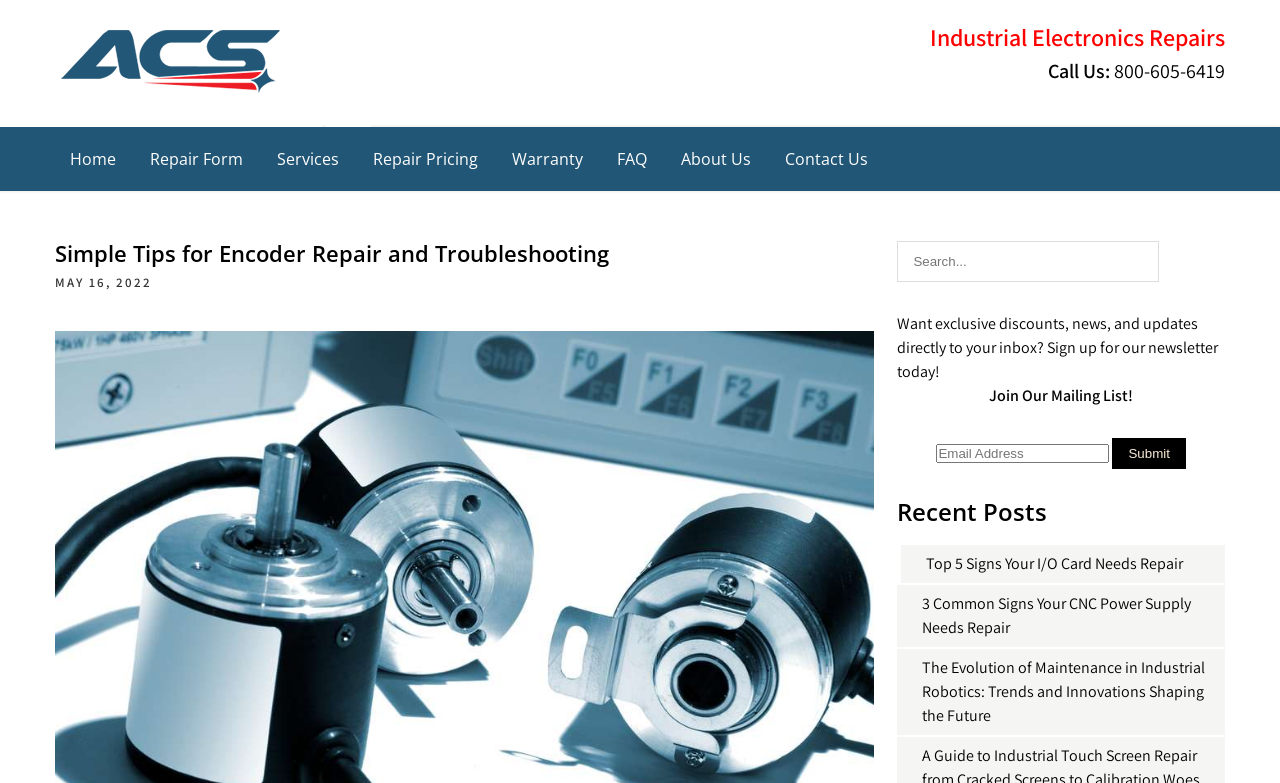What is the purpose of the textbox in the newsletter signup section?
Please elaborate on the answer to the question with detailed information.

I determined the answer by looking at the textbox element with the label 'Email Address' which is a child of the complementary element with the text 'Want exclusive discounts, news, and updates directly to your inbox? Sign up for our newsletter today!'.